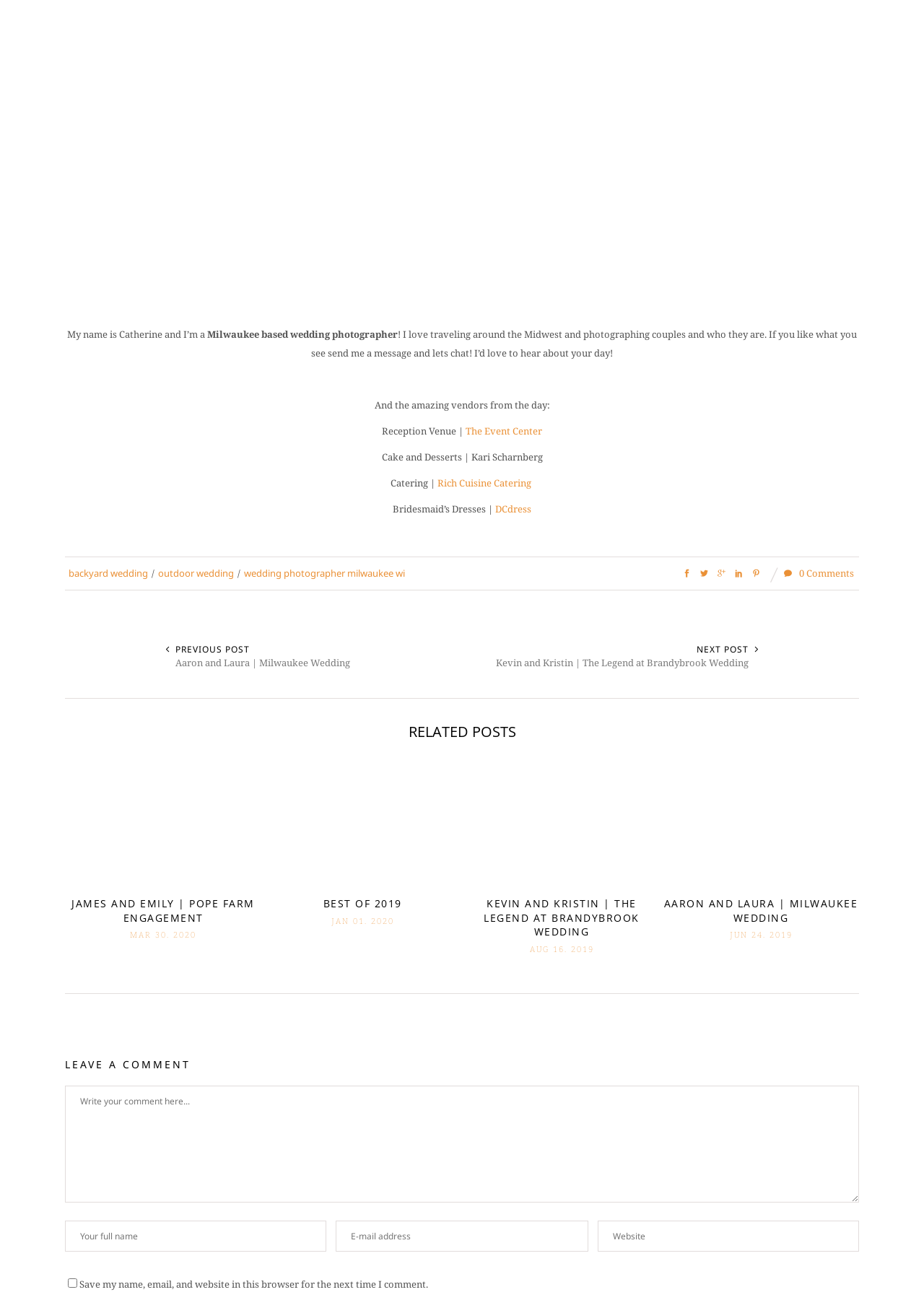What type of wedding is featured in the post?
Please provide a full and detailed response to the question.

The post mentions 'backyard wedding' as one of the tags, indicating that the wedding featured in the post is a backyard wedding.